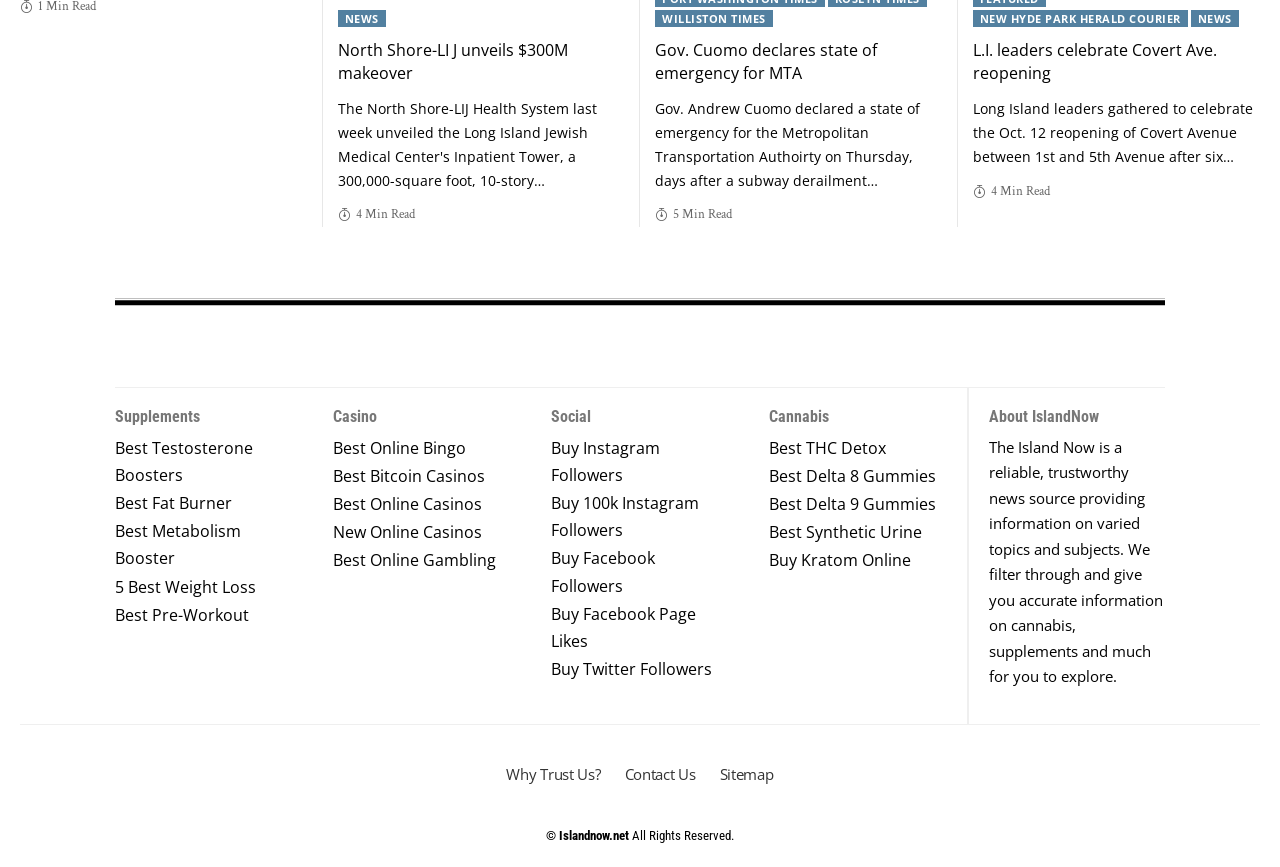Please specify the coordinates of the bounding box for the element that should be clicked to carry out this instruction: "Visit The Island Now website". The coordinates must be four float numbers between 0 and 1, formatted as [left, top, right, bottom].

[0.09, 0.38, 0.277, 0.415]